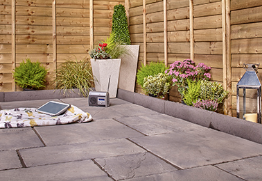Give a detailed account of everything present in the image.

The image showcases a serene outdoor space featuring Weathered Stone Bronte Paving Slabs, which provide a neutral backdrop with their natural grey tones. The patio is enhanced by vibrant flower arrangements in decorative planters, alongside touches of greenery that contribute to a lively atmosphere. A cozy blanket is laid on the slabs, complemented by a tablet, suggesting an inviting space for relaxation. A stylish lantern adds a classic charm to the corner, while the wooden fence surrounding the area offers privacy and warmth, perfect for enjoying a peaceful moment outdoors.